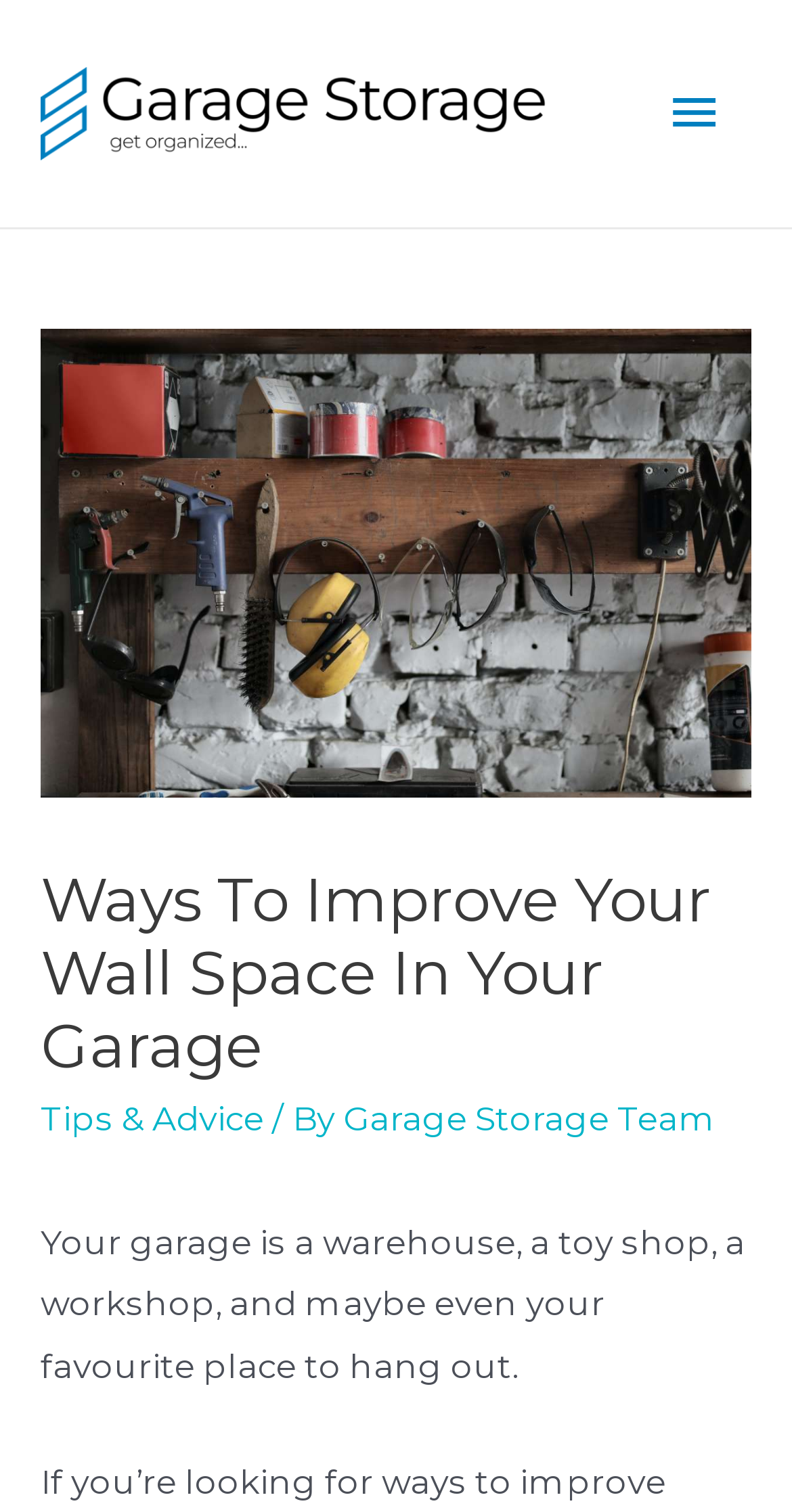Identify the bounding box for the UI element specified in this description: "alt="logo garage storage"". The coordinates must be four float numbers between 0 and 1, formatted as [left, top, right, bottom].

[0.051, 0.059, 0.692, 0.086]